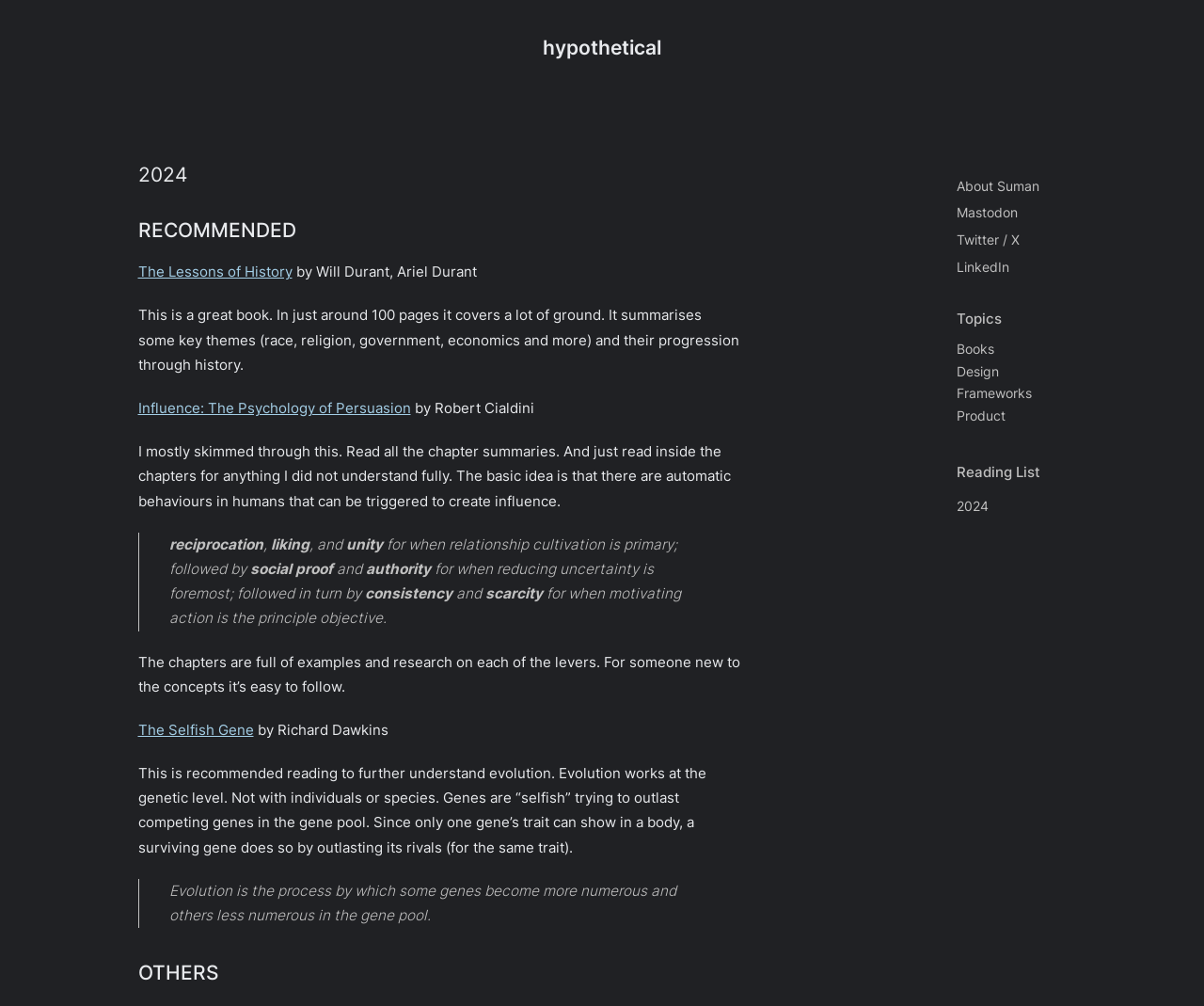Using the elements shown in the image, answer the question comprehensively: What is the focus of the book 'The Selfish Gene'?

The question asks for the focus of the book 'The Selfish Gene'. By reading the description of the book on the webpage, we can see that the focus is on evolution at the genetic level, where genes are 'selfish' trying to outlast competing genes in the gene pool.